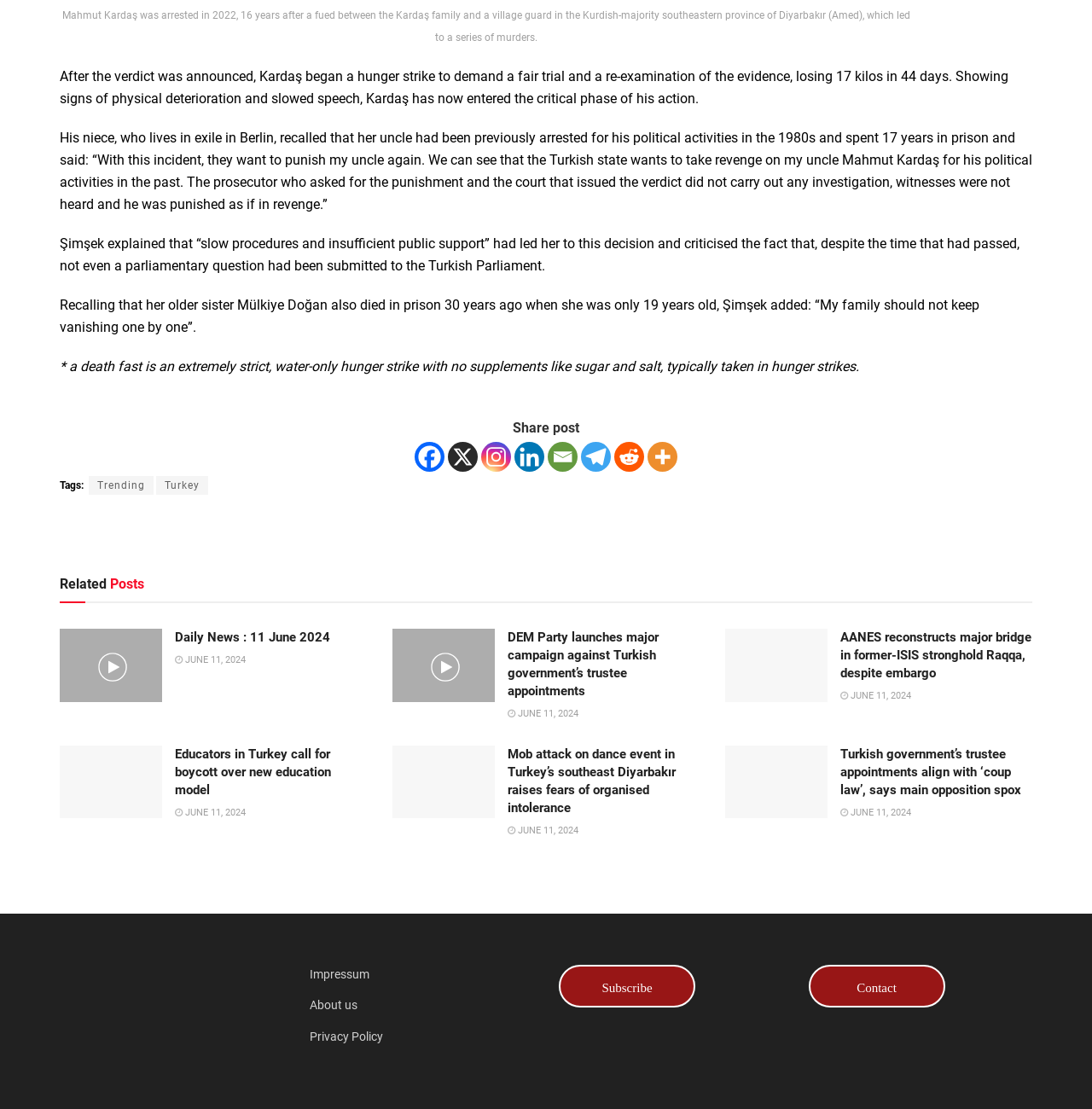Utilize the details in the image to give a detailed response to the question: What is the topic of the article?

The article appears to be discussing Mahmut Kardaş's imprisonment, his hunger strike, and his niece's comments about the situation, suggesting that the topic is his imprisonment and the surrounding circumstances.